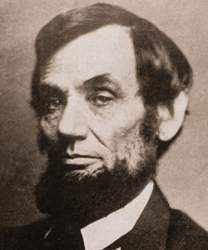What is the date of the letter written by Lincoln to John M. Schofield?
From the image, respond with a single word or phrase.

June 22, 1863